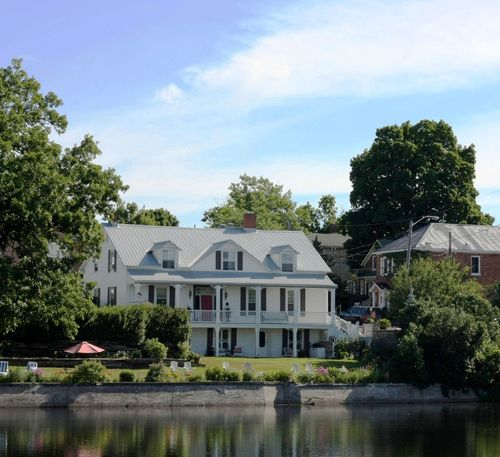Describe the image thoroughly, including all noticeable details.

The image showcases Menzies House, a charming and historic bed and breakfast located along the picturesque Mississippi River. The property, with its classic white exterior and expansive porch, is surrounded by lush greenery and beautifully landscaped gardens. In the foreground, you can observe a well-maintained lawn that invites relaxation, while the tranquil river reflects the clear blue sky overhead. This serene setting highlights the allure of the location, catering to guests seeking both comfort and scenic beauty. The inviting ambiance of Menzies House exemplifies the essence of a cozy retreat in Mississippi Mills, perfect for visitors looking to unwind.